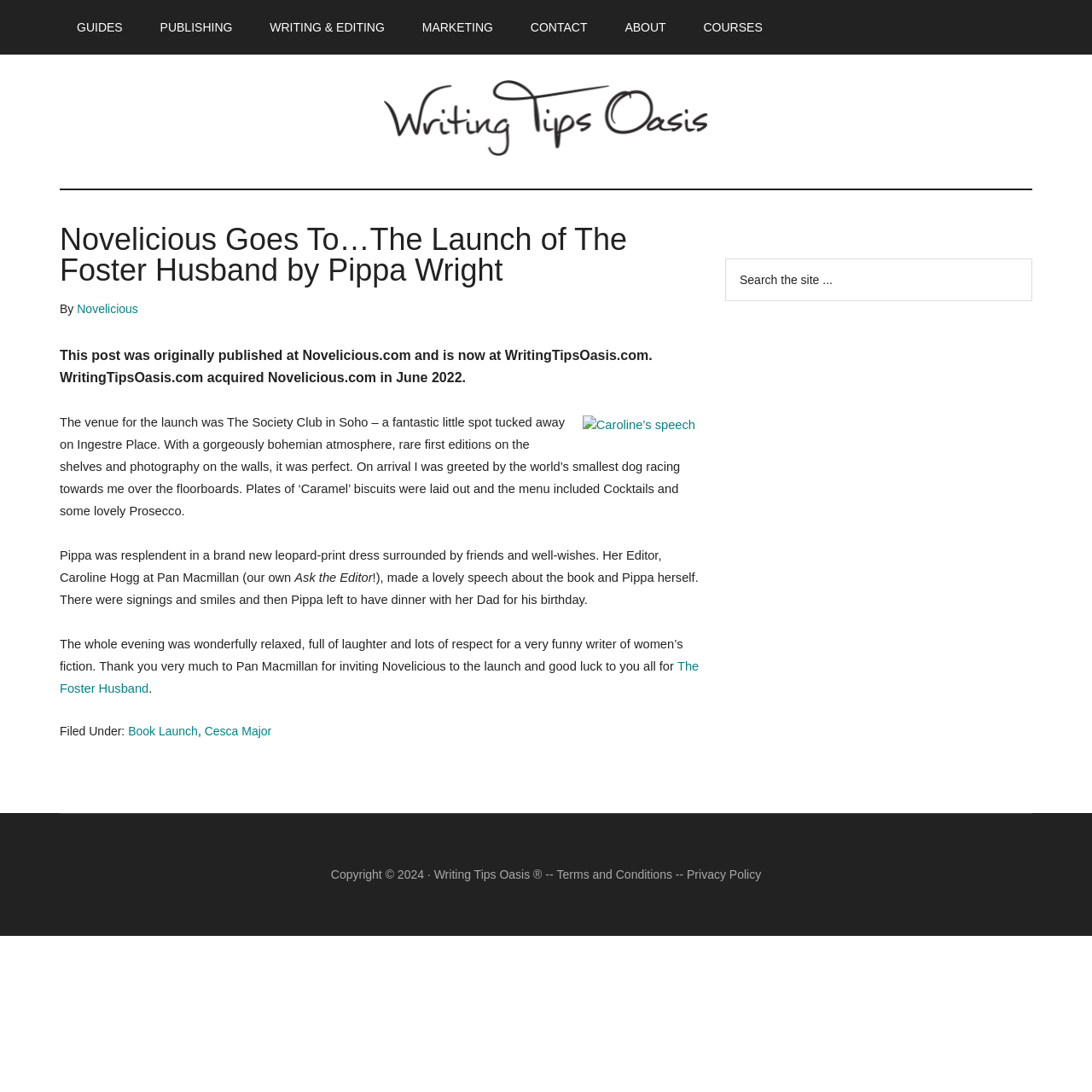What is the location of the launch event?
Analyze the screenshot and provide a detailed answer to the question.

I determined the answer by reading the content of the article, which describes the venue of the launch event as 'The Society Club in Soho – a fantastic little spot tucked away on Ingestre Place'.